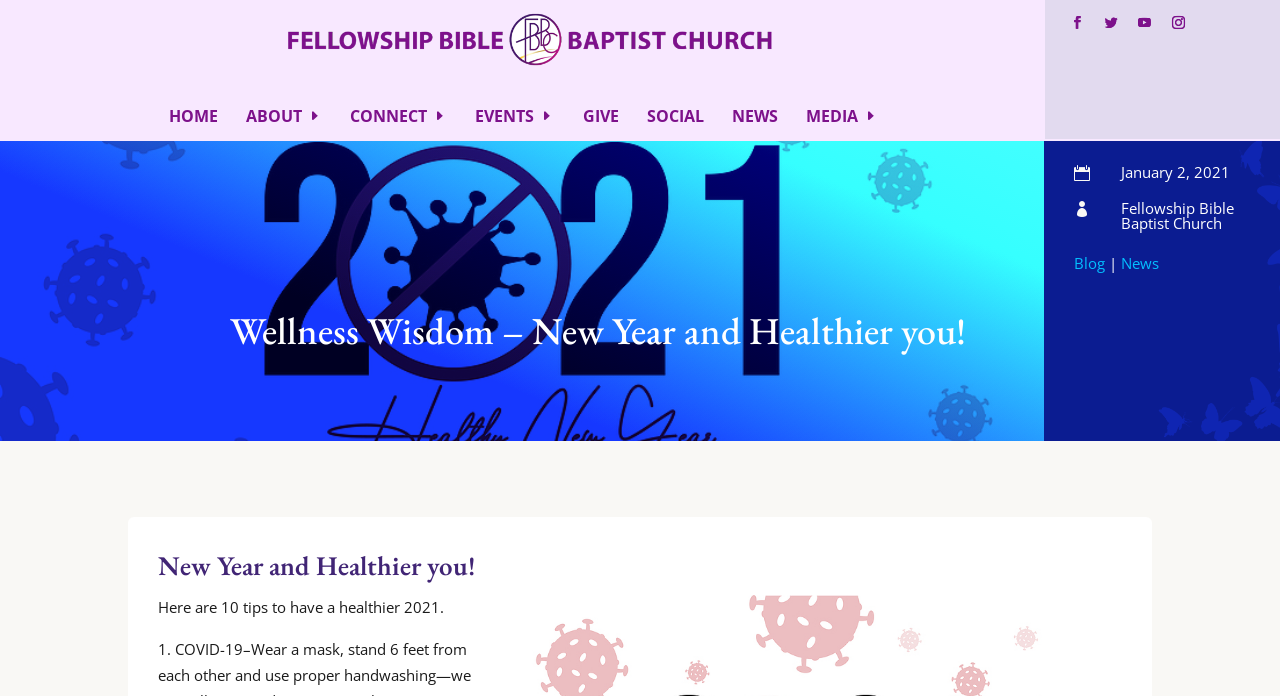Bounding box coordinates must be specified in the format (top-left x, top-left y, bottom-right x, bottom-right y). All values should be floating point numbers between 0 and 1. What are the bounding box coordinates of the UI element described as: Fellowship Bible Baptist Church

[0.876, 0.285, 0.964, 0.335]